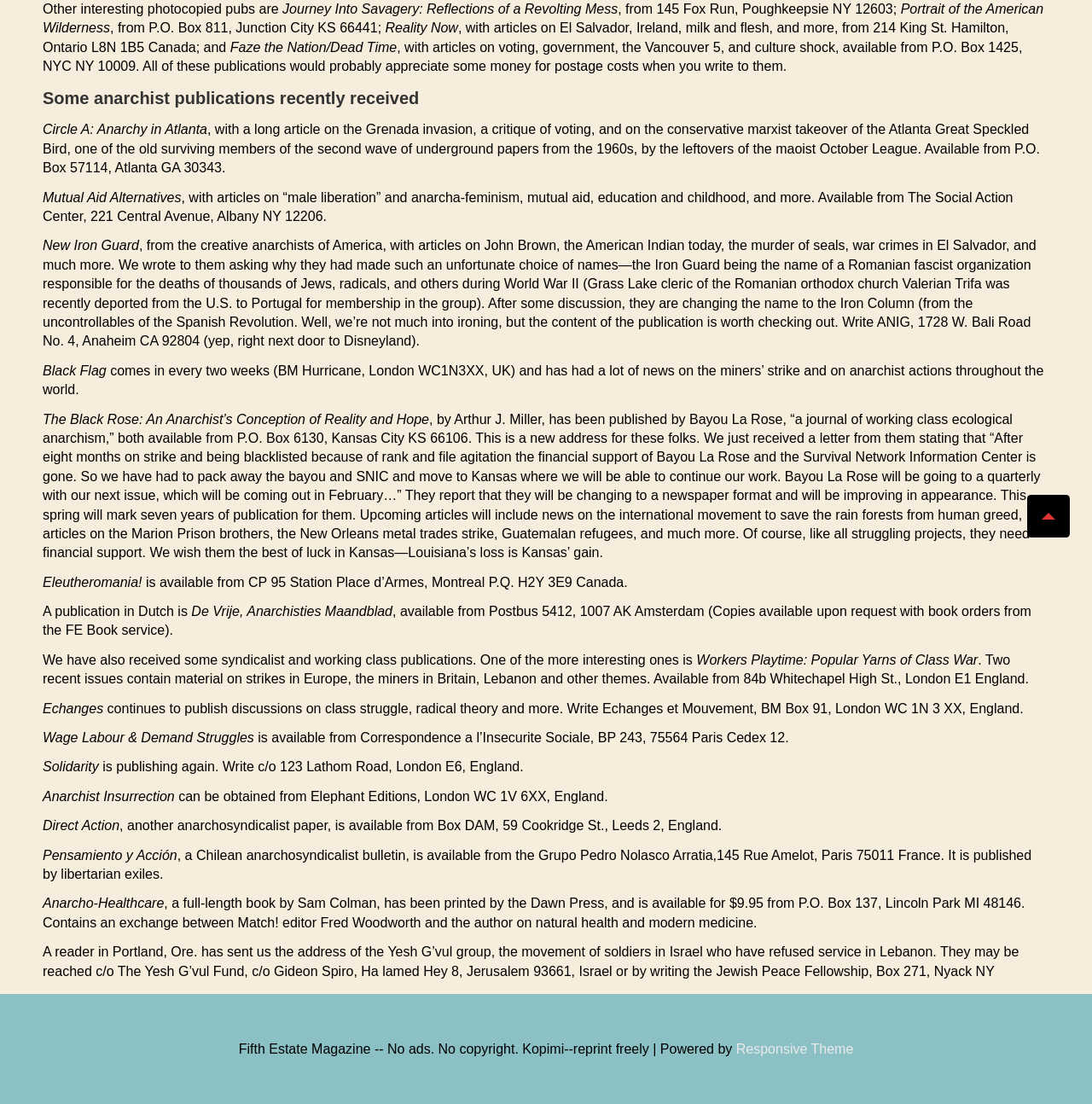Given the element description Responsive Theme, specify the bounding box coordinates of the corresponding UI element in the format (top-left x, top-left y, bottom-right x, bottom-right y). All values must be between 0 and 1.

[0.674, 0.944, 0.781, 0.957]